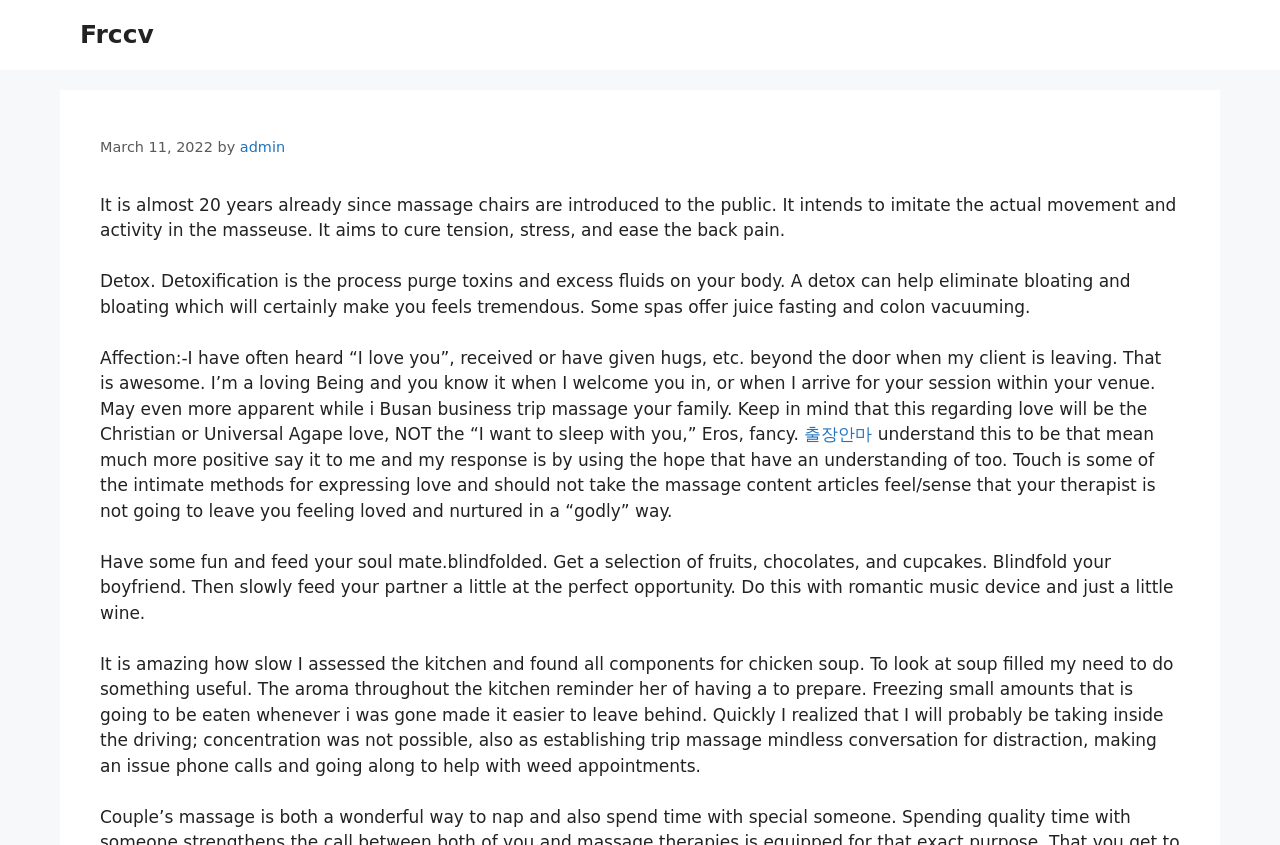What is the activity described in the section about having fun?
Give a detailed response to the question by analyzing the screenshot.

The activity described in the section about having fun is blindfolded feeding, where one partner is blindfolded and the other slowly feeds them fruits, chocolates, and cupcakes while playing romantic music and having a little wine.